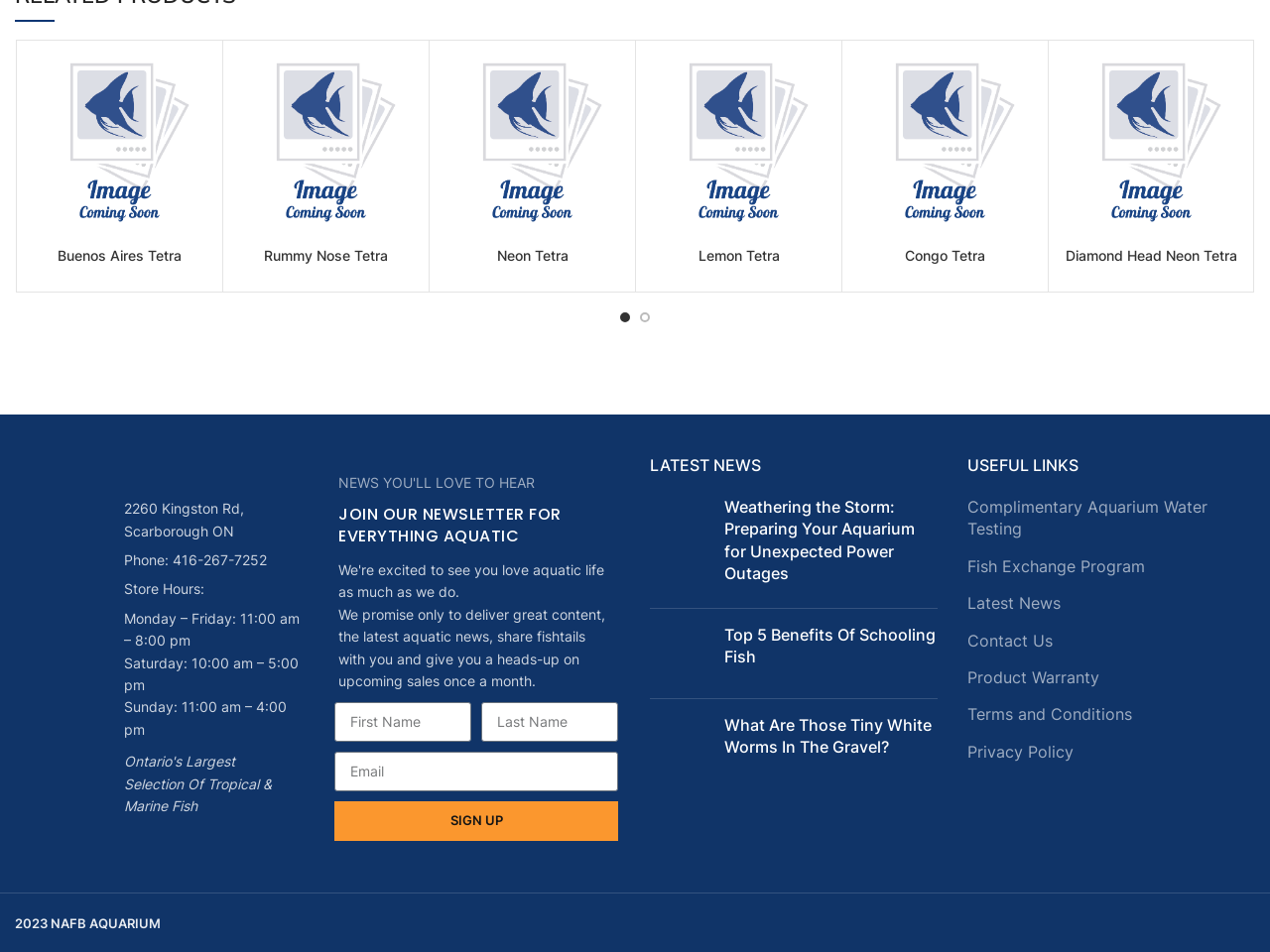Extract the bounding box for the UI element that matches this description: "2023 NAFB AQUARIUM".

[0.012, 0.962, 0.127, 0.978]